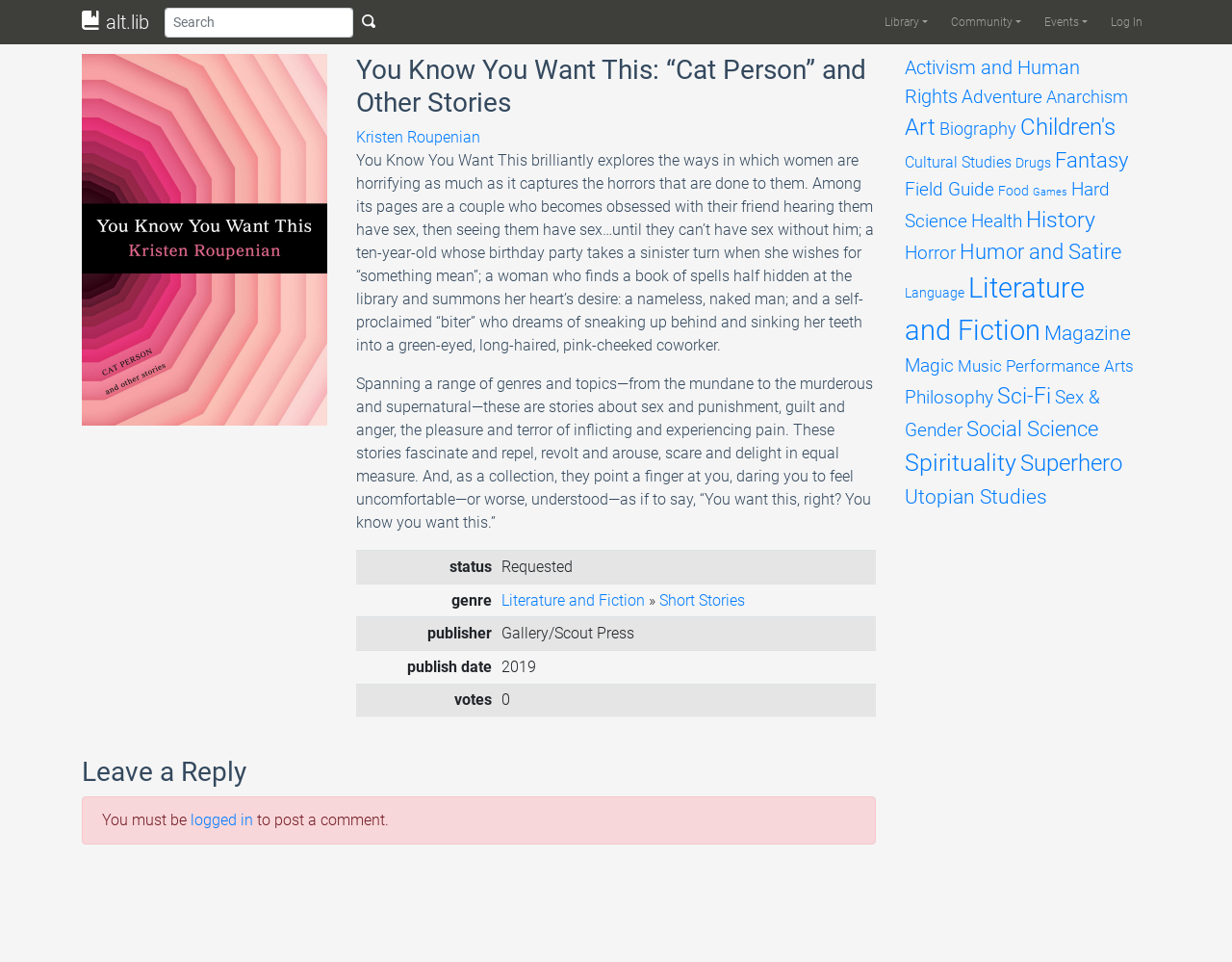Determine the bounding box for the described HTML element: "logged in". Ensure the coordinates are four float numbers between 0 and 1 in the format [left, top, right, bottom].

[0.155, 0.843, 0.205, 0.862]